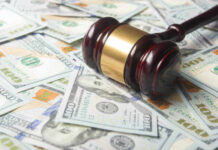What is the color of the currency?
Using the visual information, reply with a single word or short phrase.

Green